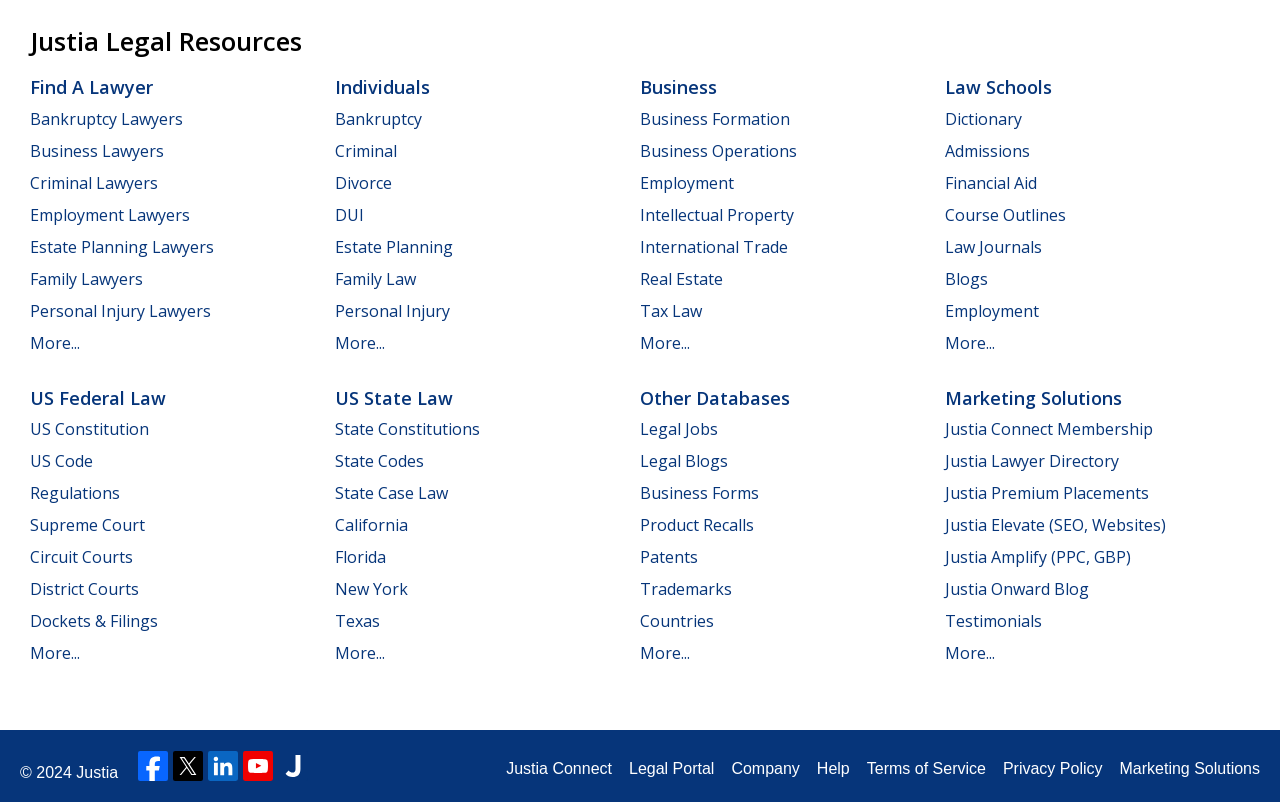How many social media links are there at the bottom of the page?
From the screenshot, provide a brief answer in one word or phrase.

3